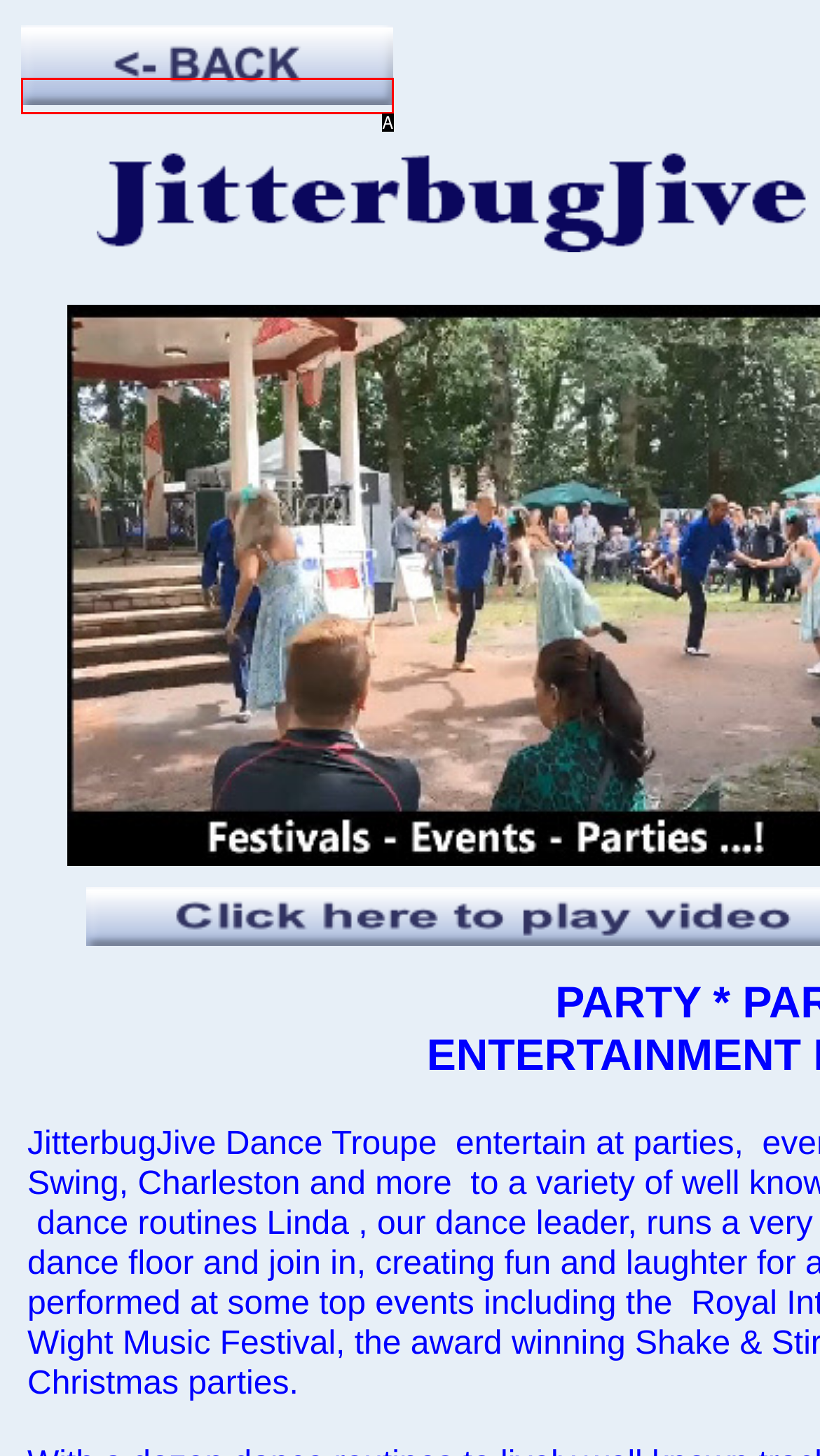Identify the HTML element that corresponds to the description: alt="wpe3b3687e.png" name="tg_131" Provide the letter of the matching option directly from the choices.

A